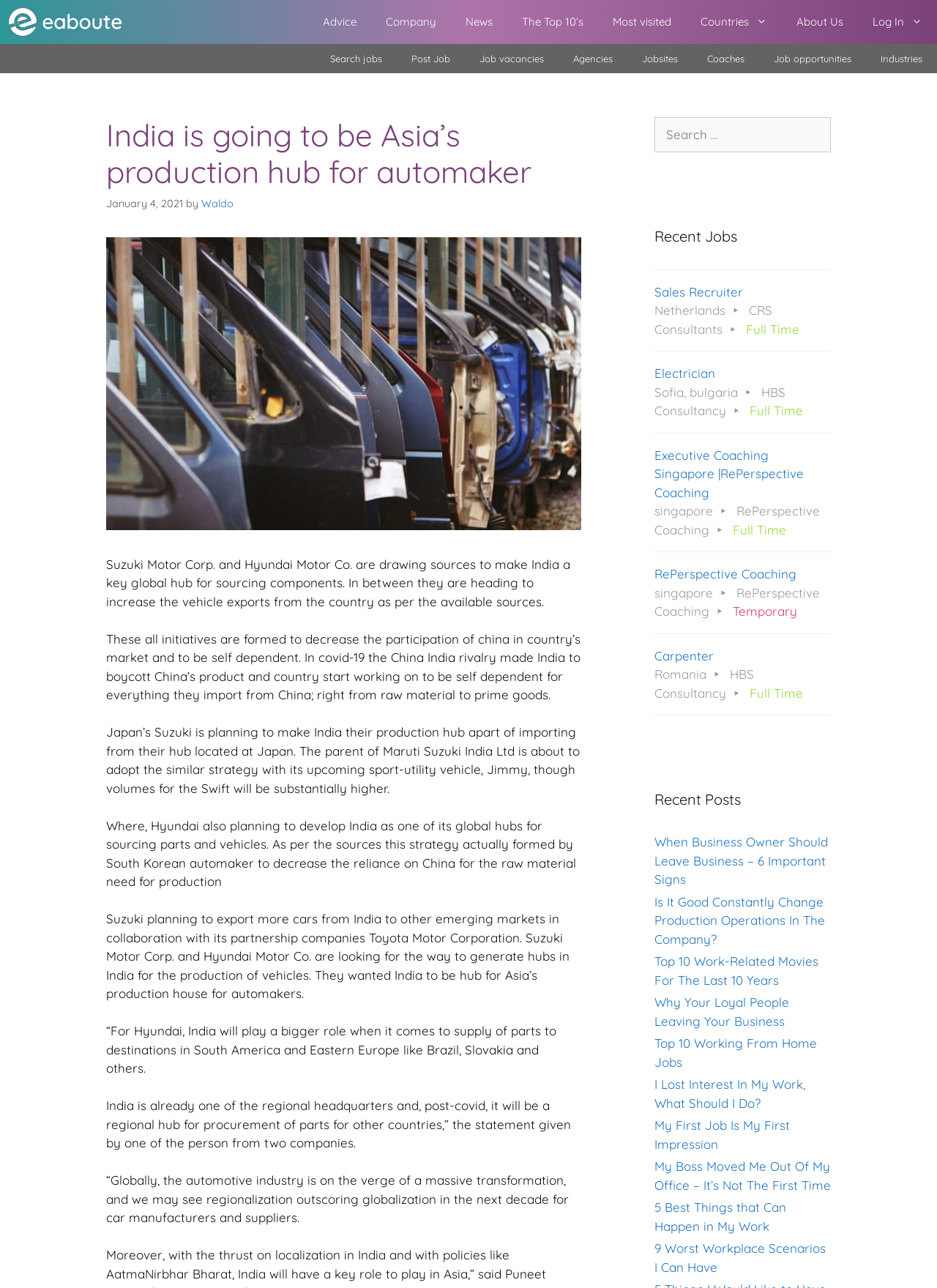Identify the bounding box coordinates of the region I need to click to complete this instruction: "Click on the link to read about when business owners should leave their business".

[0.698, 0.648, 0.884, 0.688]